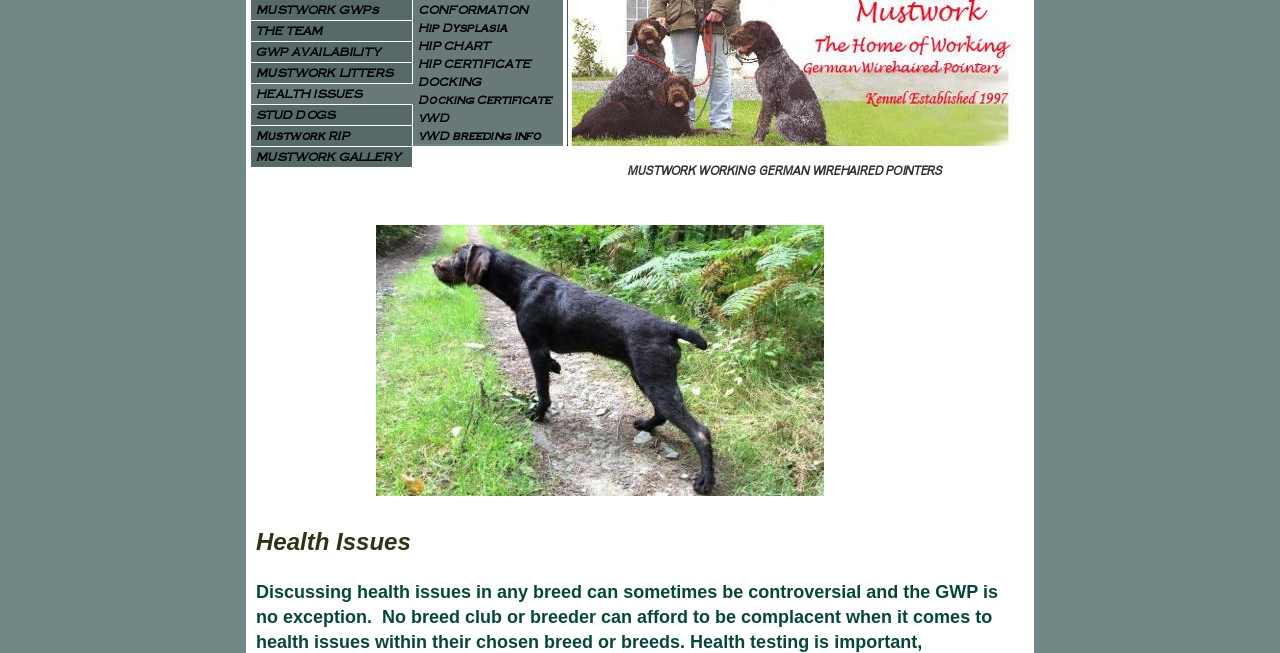Determine the bounding box coordinates of the clickable area required to perform the following instruction: "view the image". The coordinates should be represented as four float numbers between 0 and 1: [left, top, right, bottom].

[0.294, 0.344, 0.644, 0.759]